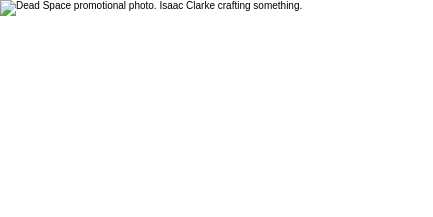Provide a rich and detailed narrative of the image.

This image is a promotional photo for the iconic horror video game series "Dead Space," featuring the protagonist, Isaac Clarke. In the image, Clarke is depicted in a tense, atmospheric setting where he appears to be crafting or working on equipment, which is a central gameplay mechanic in the series. The aesthetic likely emphasizes the game's blend of sci-fi and horror elements, showcasing Clarke's resourcefulness amidst the terrifying environment of the game. This snapshot captures the essence of survival and ingenuity that defines Clarke's character as he faces various challenges throughout the "Dead Space" narrative.